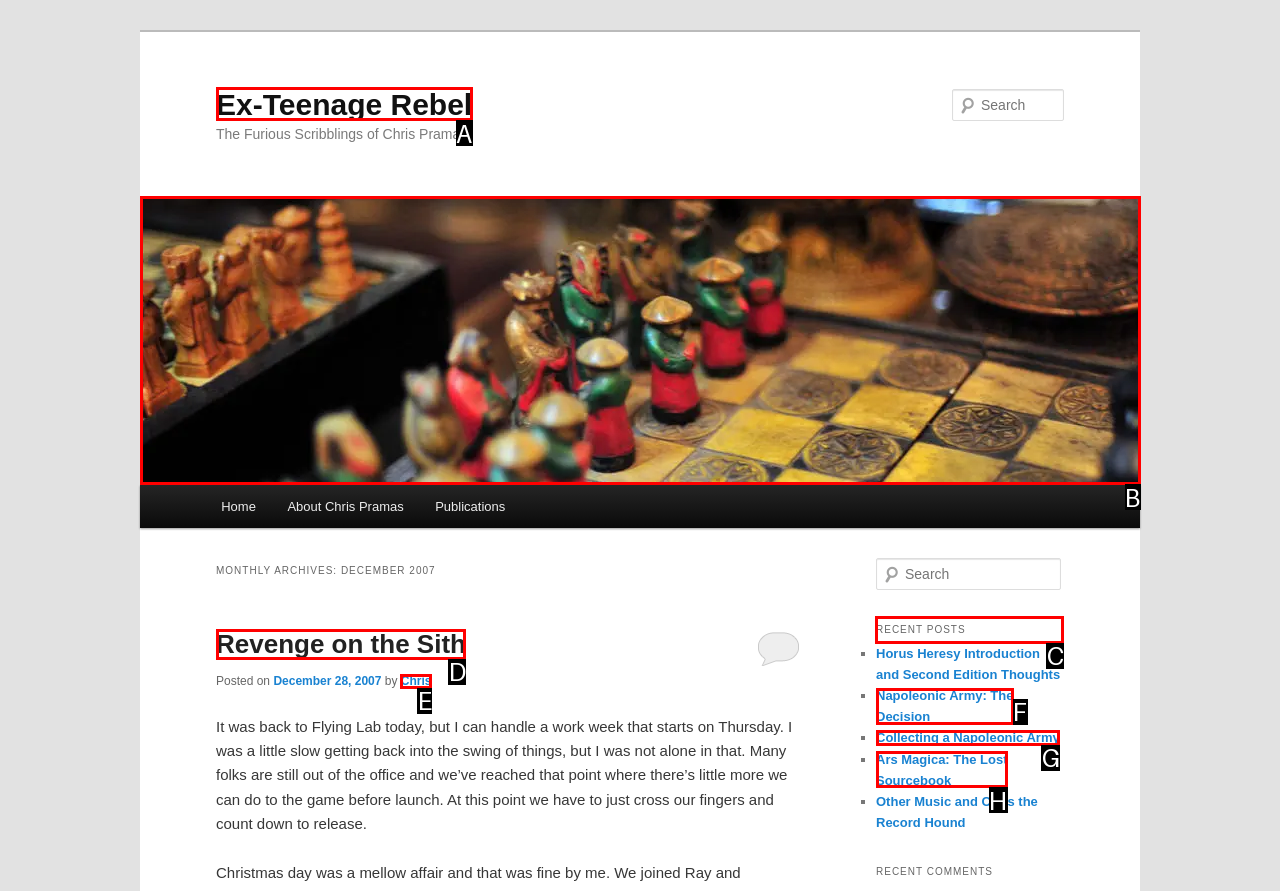Determine which option should be clicked to carry out this task: View recent posts
State the letter of the correct choice from the provided options.

C